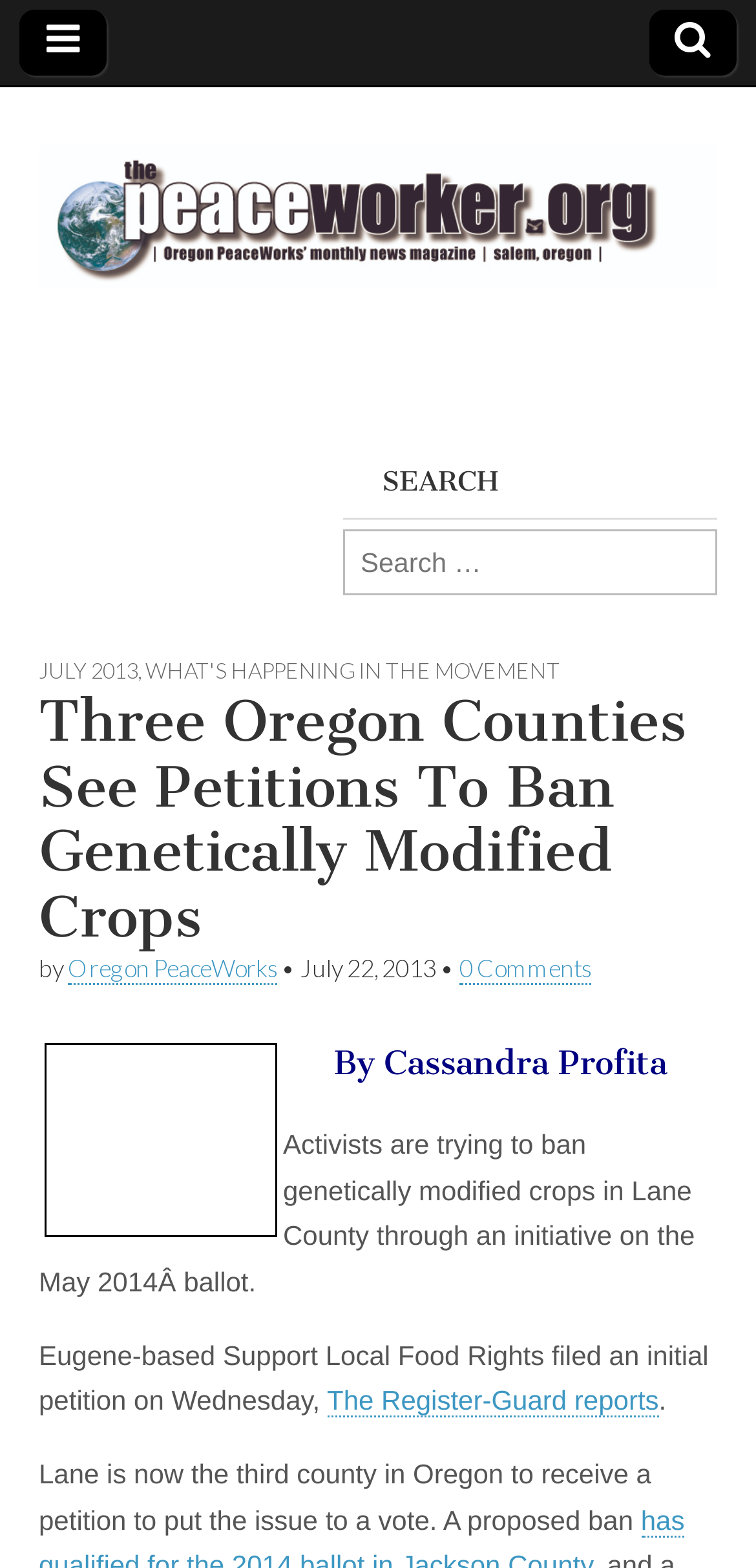Please locate the bounding box coordinates of the element that should be clicked to complete the given instruction: "Check the comments".

[0.608, 0.609, 0.782, 0.629]